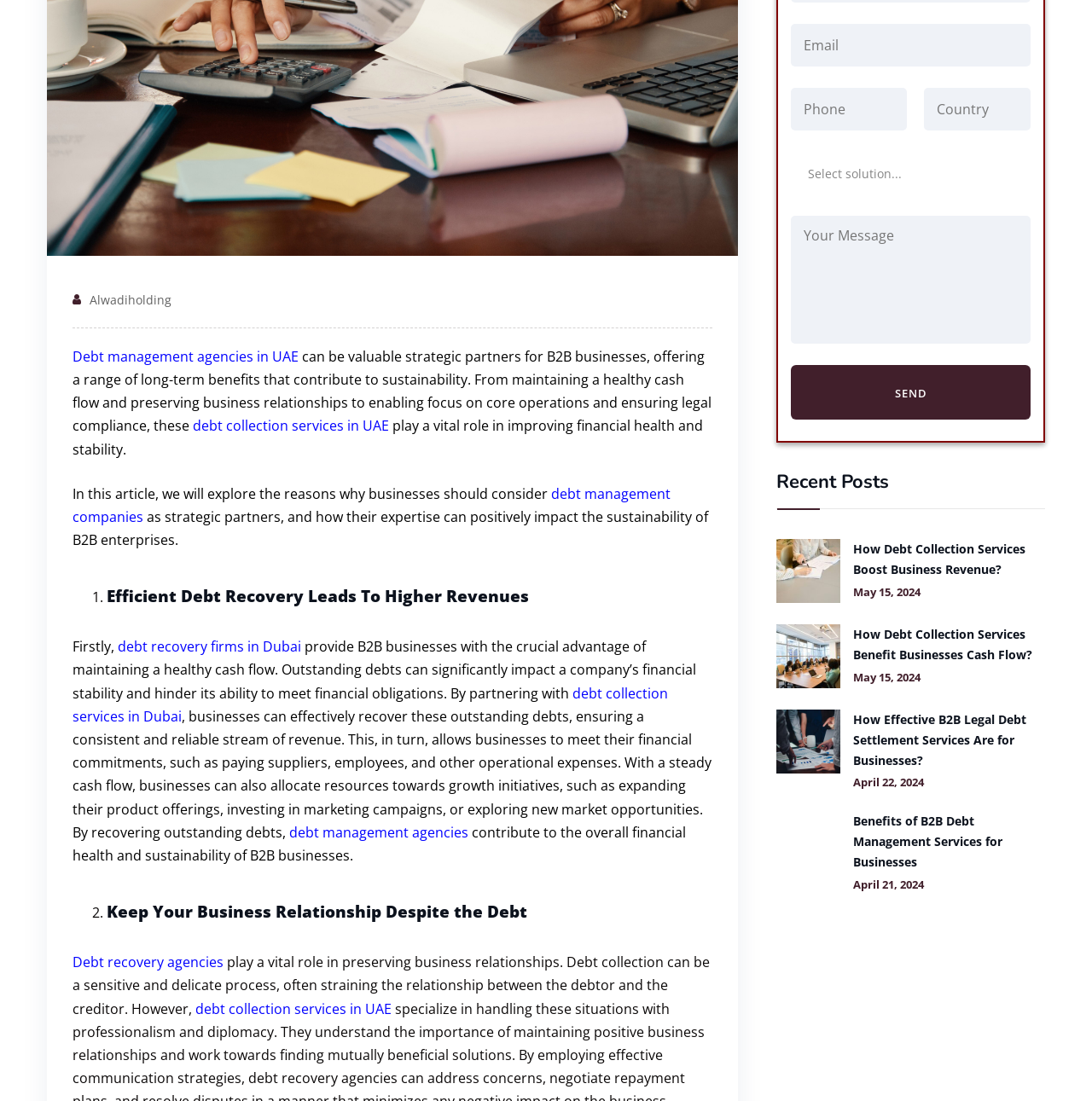Extract the bounding box coordinates for the HTML element that matches this description: "Debt management agencies in UAE". The coordinates should be four float numbers between 0 and 1, i.e., [left, top, right, bottom].

[0.066, 0.315, 0.273, 0.332]